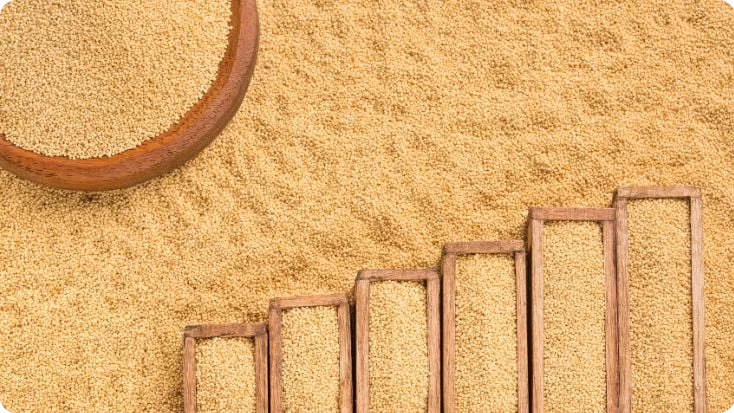What is the background of the image?
Refer to the image and provide a detailed answer to the question.

The background of the image is a smooth layer of millet grains, creating a warm, textured surface that complements the overall theme of wholesome, bio-nutrition in the BBBE Diet.